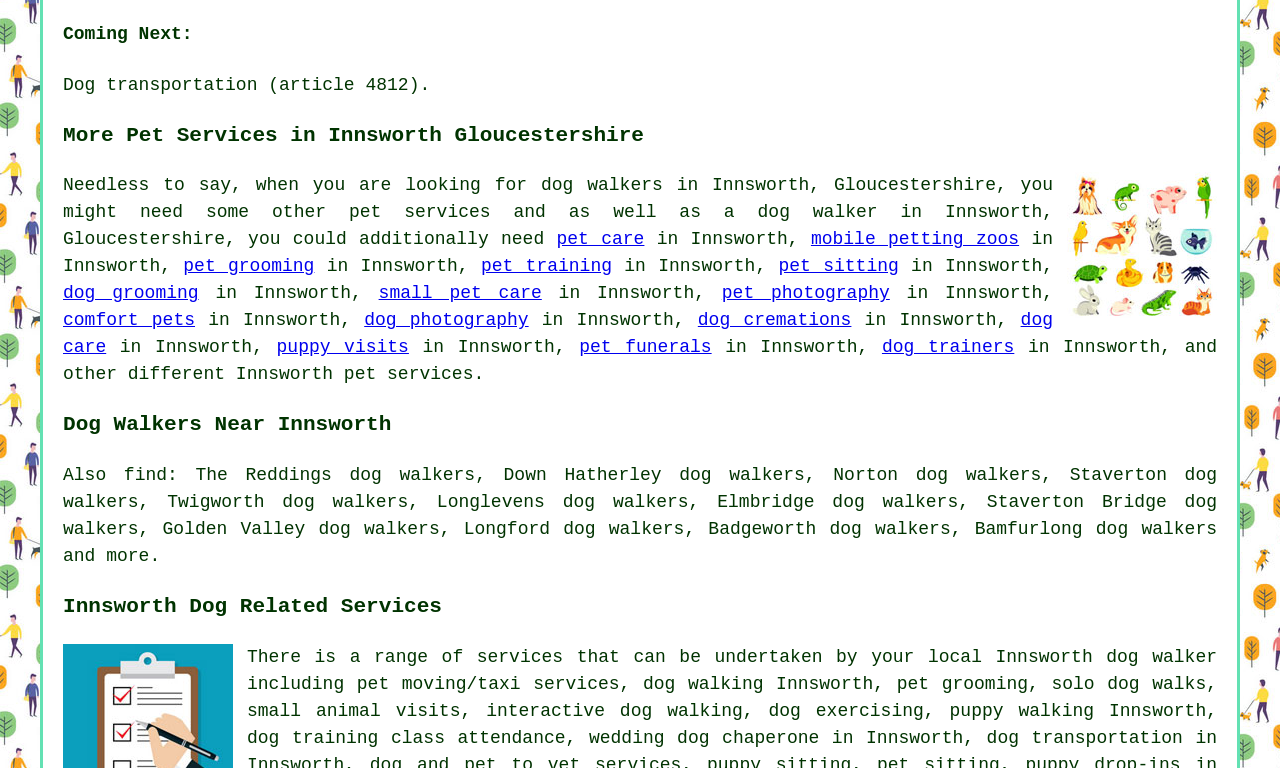Locate the bounding box coordinates of the element I should click to achieve the following instruction: "click 'find'".

[0.097, 0.606, 0.131, 0.632]